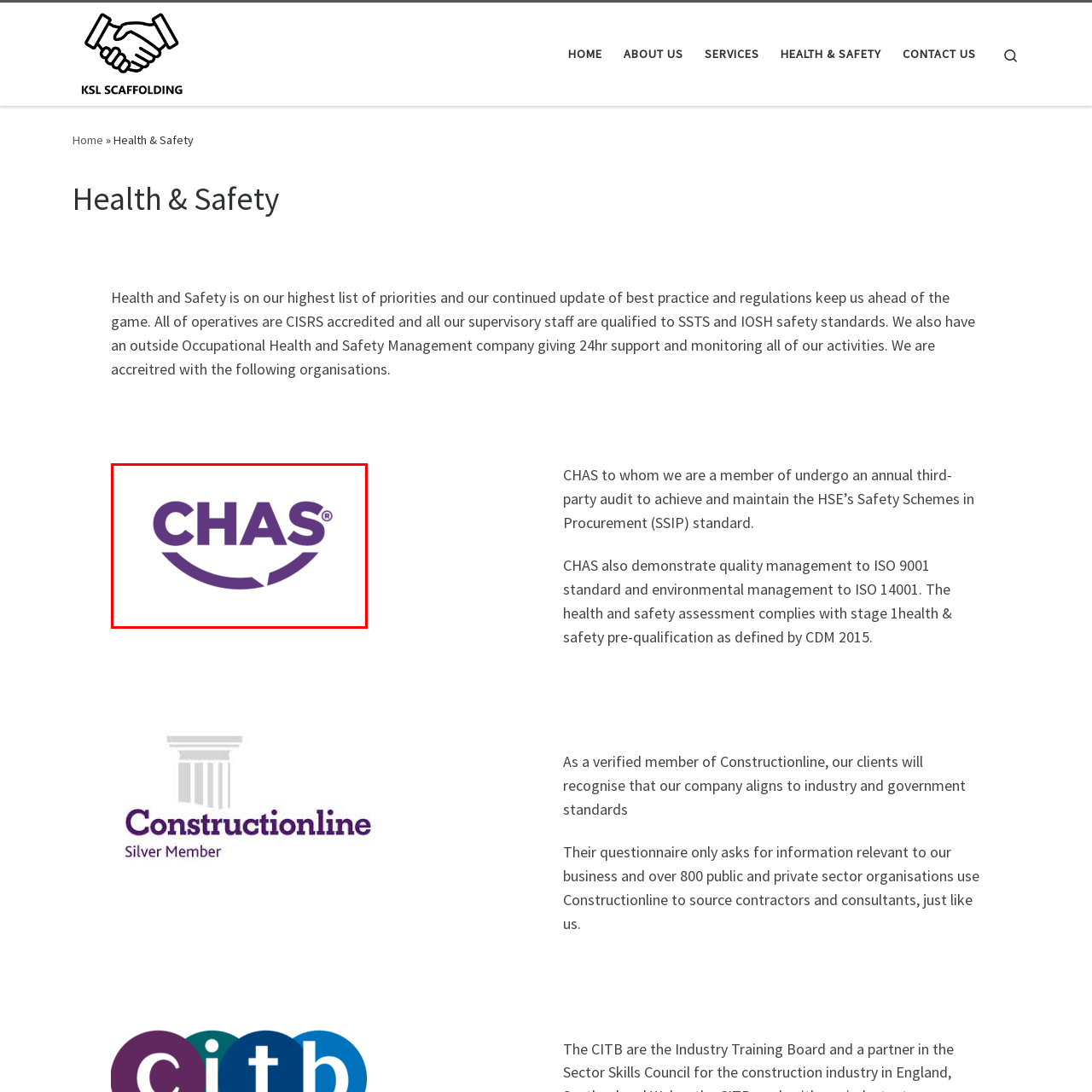Examine the image within the red boundary and respond with a single word or phrase to the question:
What does the graphic element beneath the text resemble?

A smile